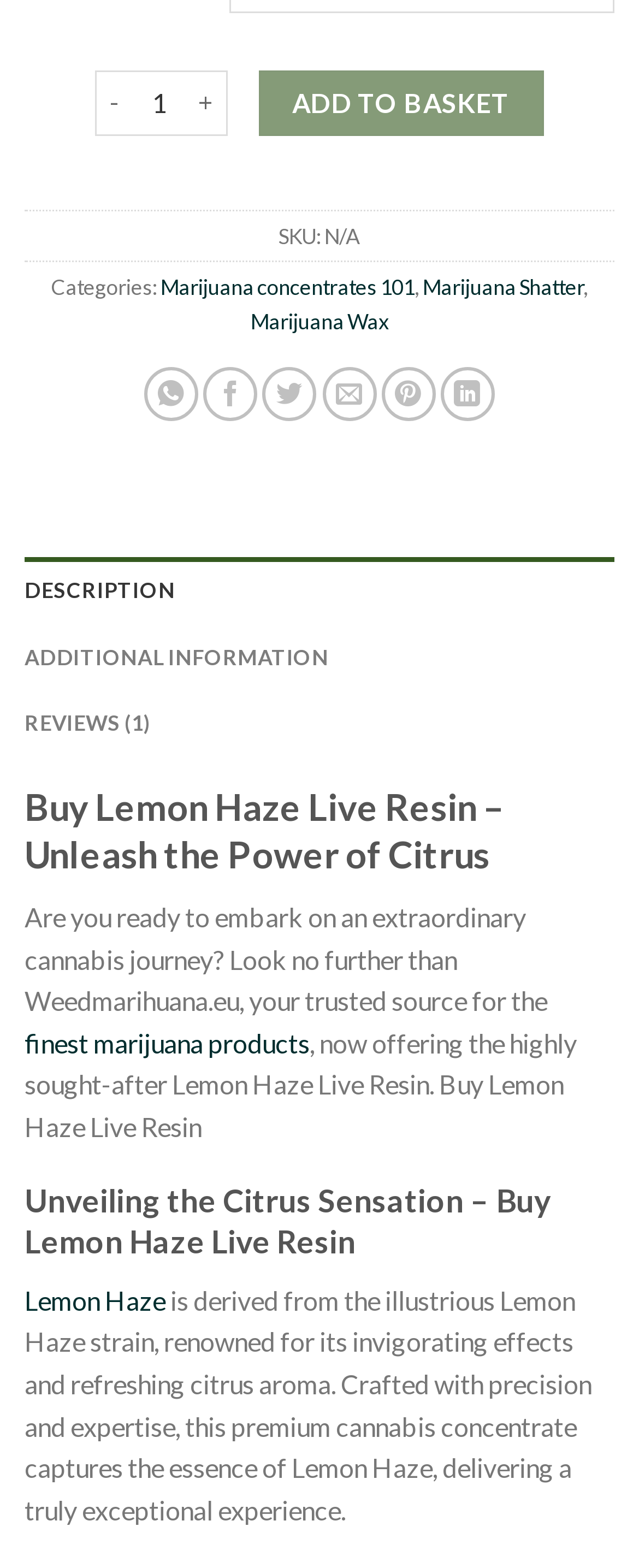What is the purpose of the '+' button?
Based on the visual information, provide a detailed and comprehensive answer.

I inferred the purpose of the '+' button by looking at its location next to the spinbutton element with the valuemin attribute set to 1, and the '-' button, which suggests that it is used to increase the quantity.